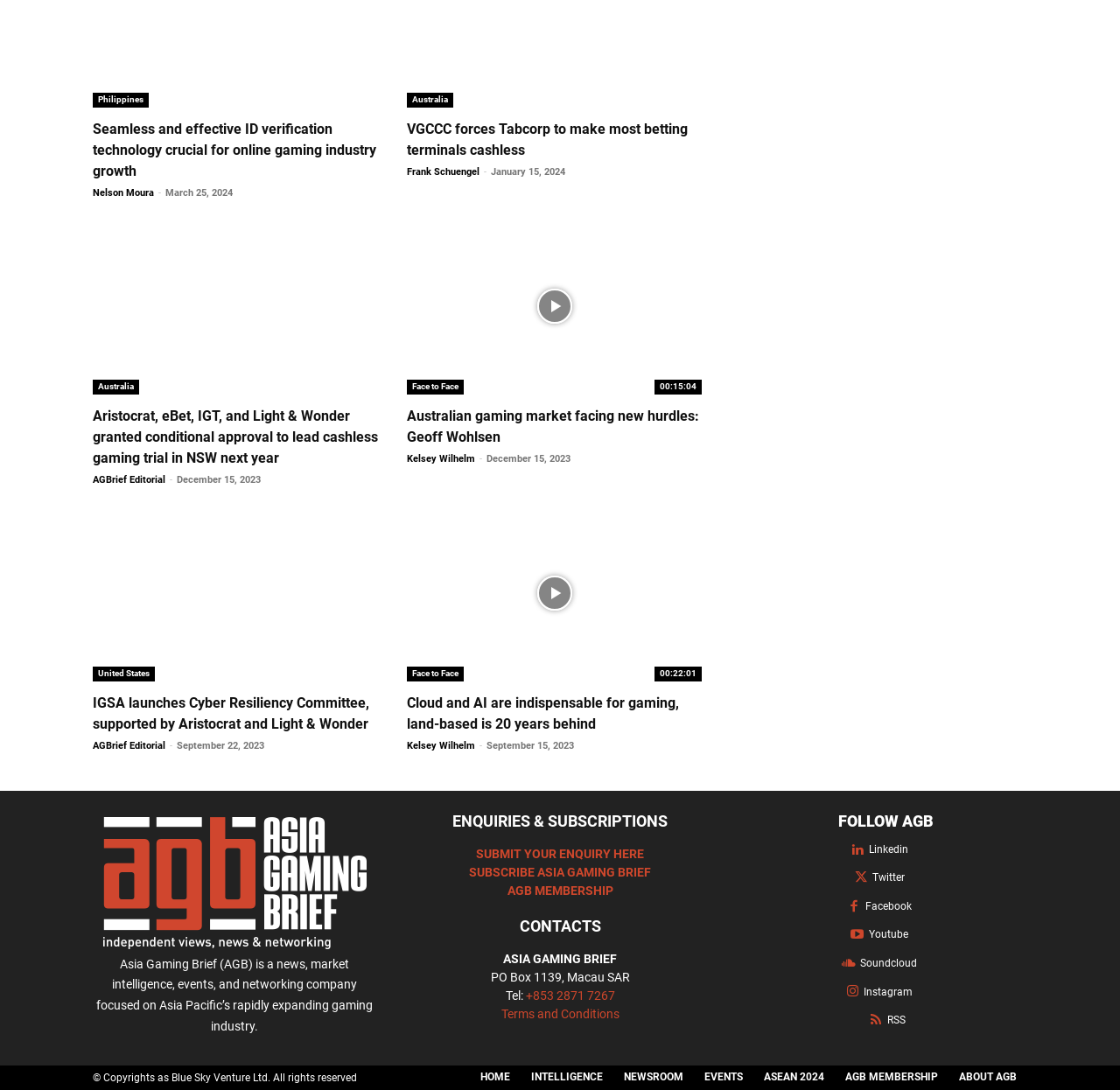Please analyze the image and give a detailed answer to the question:
What is the topic of the article with the title 'Seamless and effective ID verification technology crucial for online gaming industry growth'?

I determined the answer by looking at the title of the article and understanding that it's related to the gaming industry.